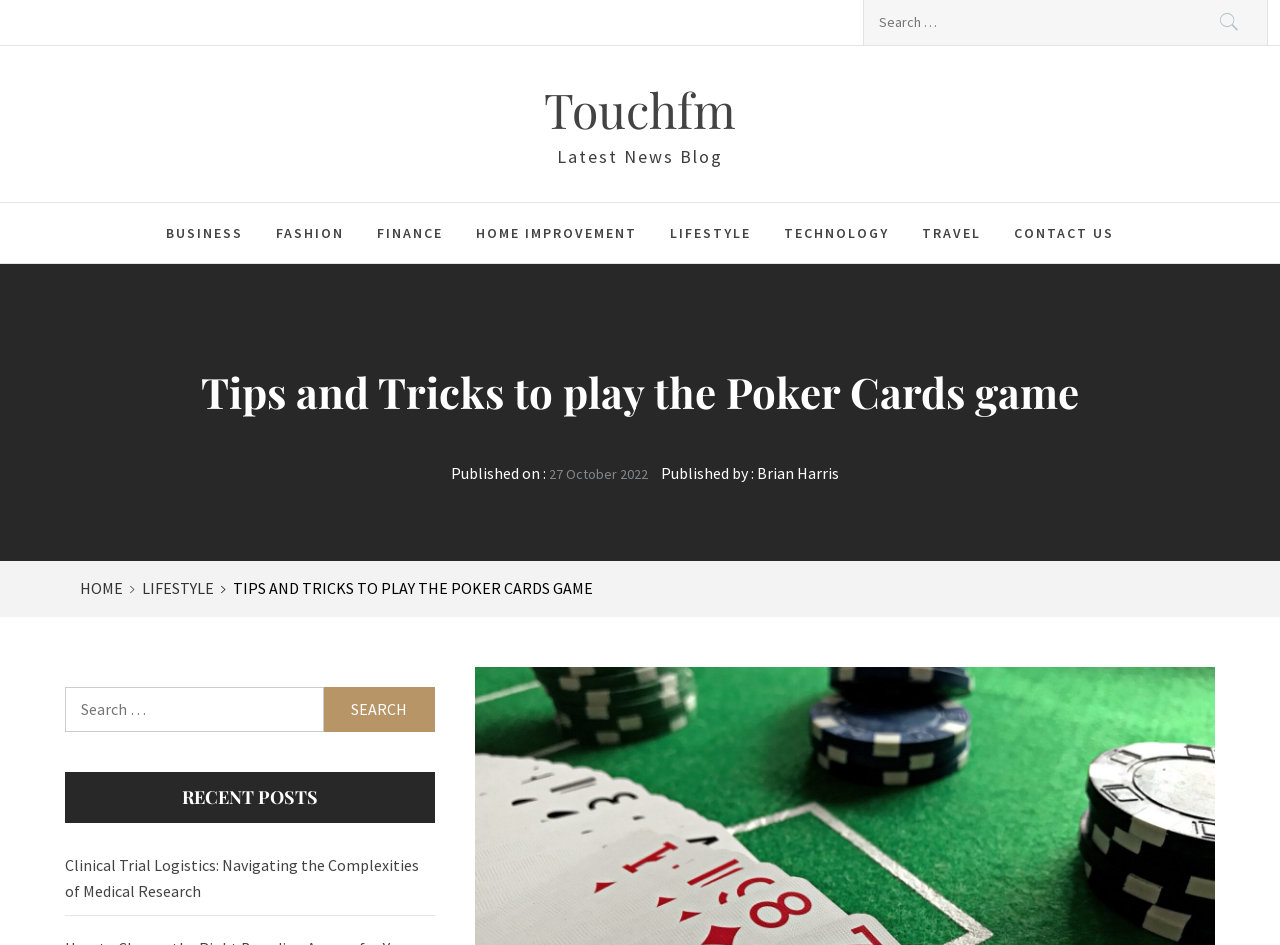Please find the bounding box coordinates for the clickable element needed to perform this instruction: "View the article published on 27 October 2022".

[0.429, 0.492, 0.506, 0.511]